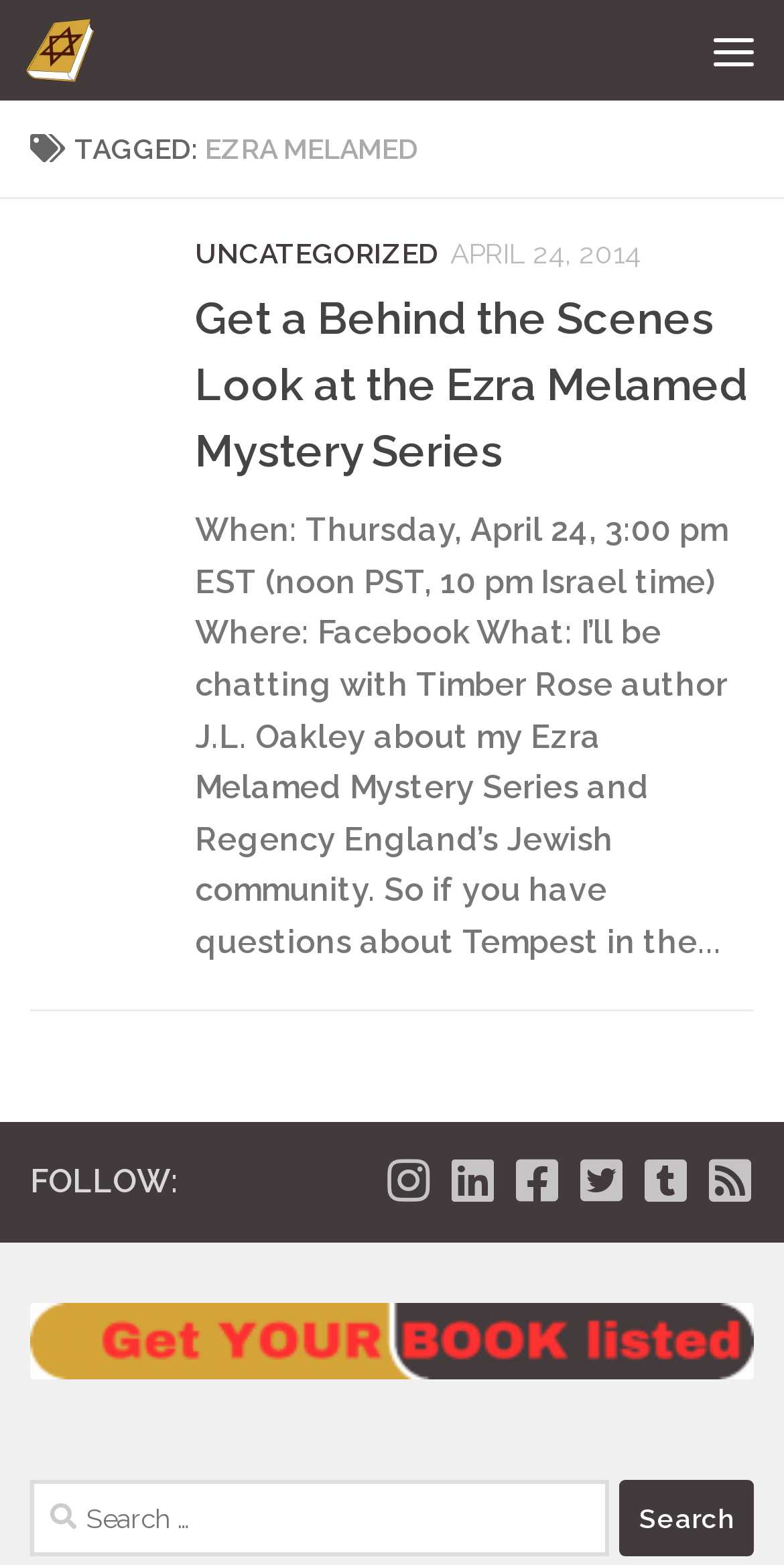Locate the bounding box coordinates of the area where you should click to accomplish the instruction: "Open the menu".

[0.872, 0.0, 1.0, 0.064]